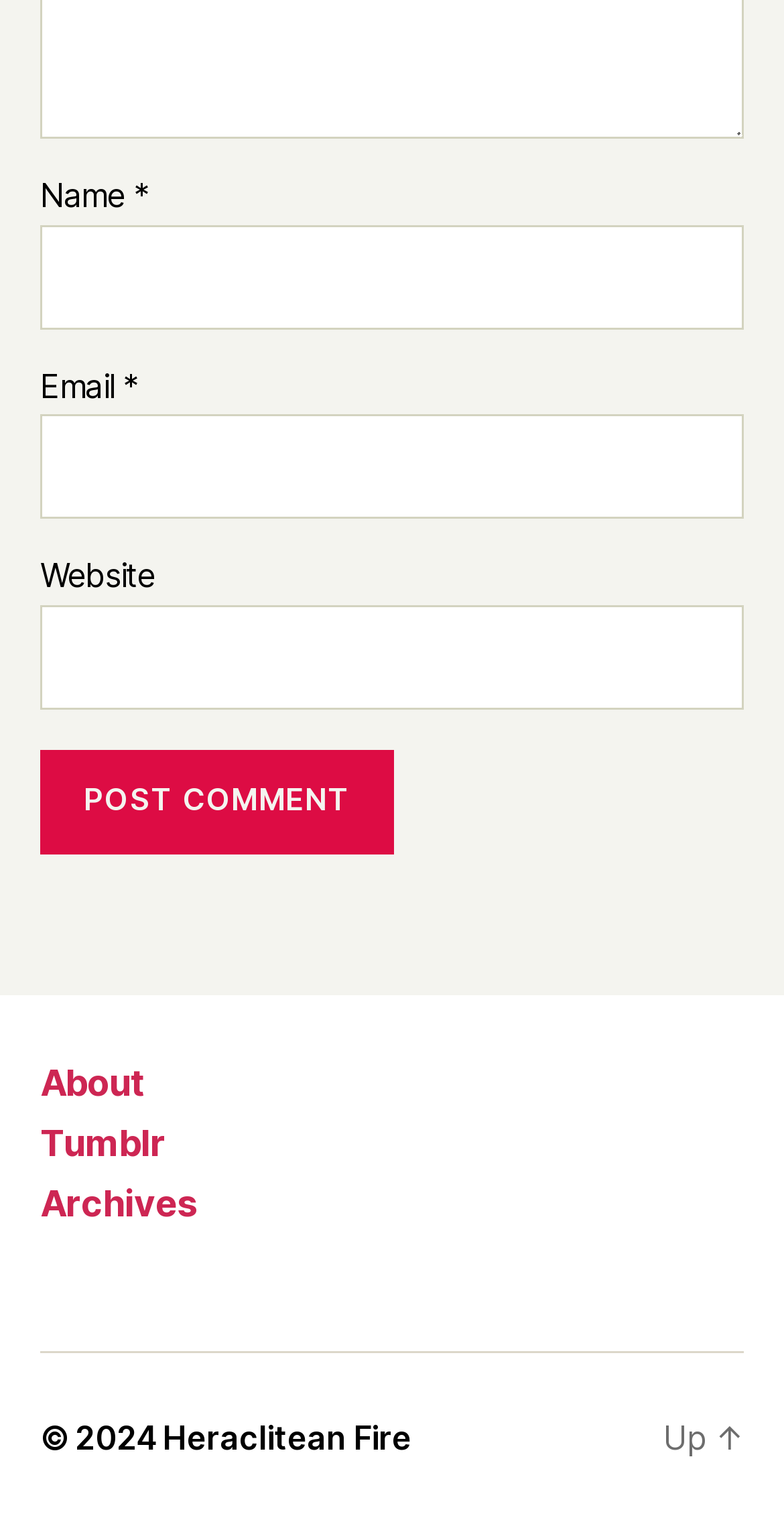How many text boxes are required?
Look at the screenshot and respond with a single word or phrase.

2